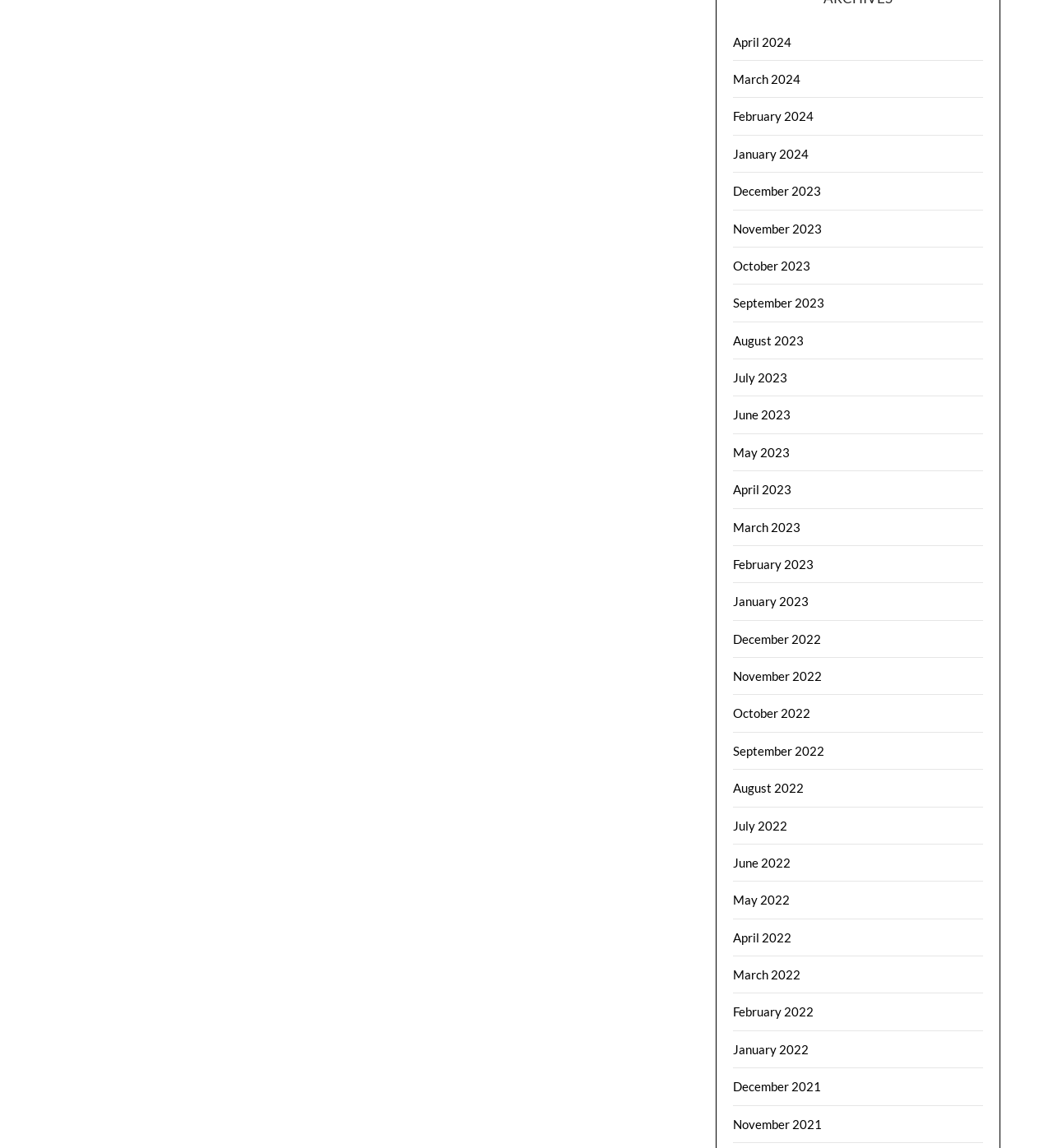With reference to the image, please provide a detailed answer to the following question: What is the common prefix of all link texts?

After examining the text of each link, I found that they all start with a month name, such as 'April', 'March', 'February', and so on.